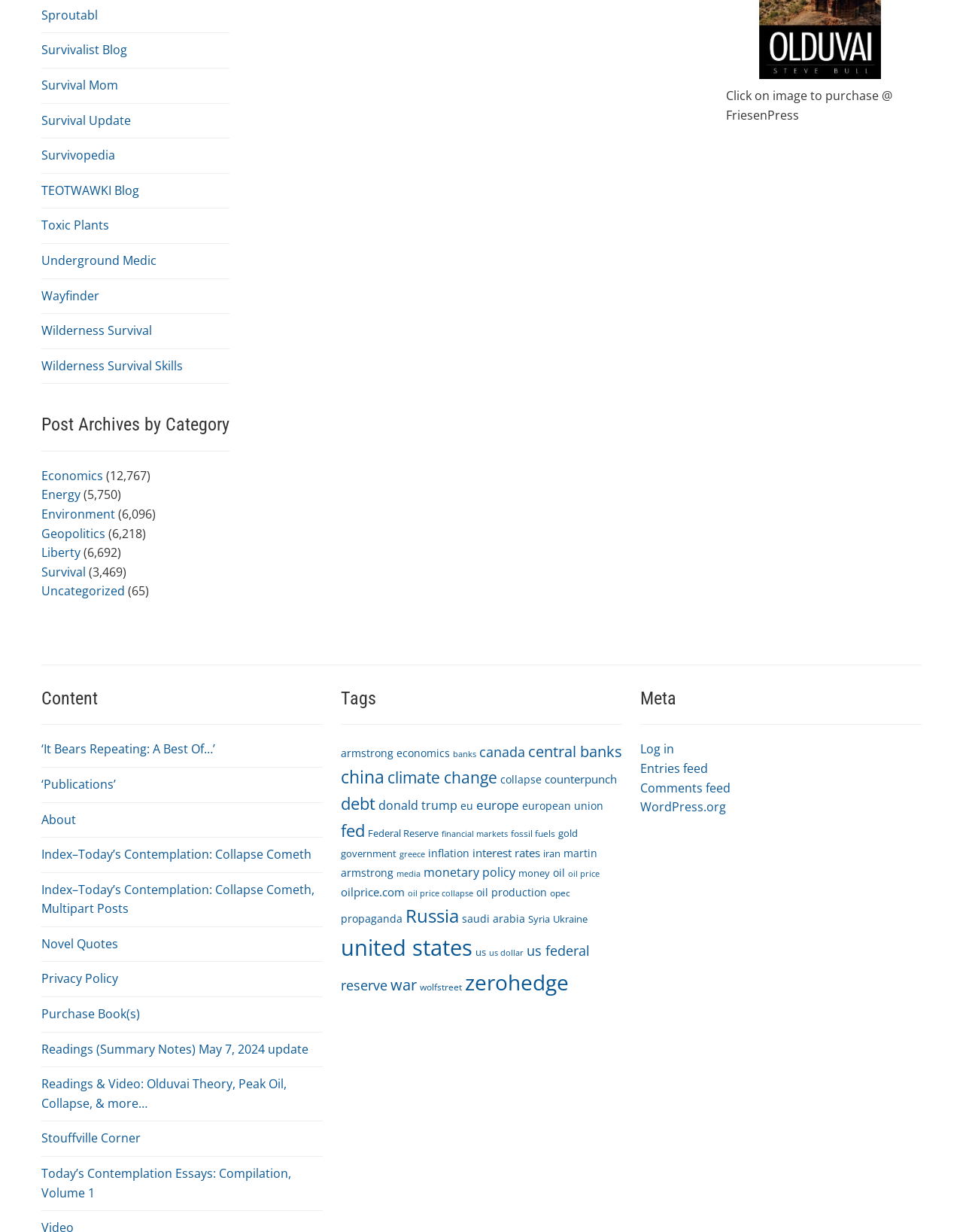Please specify the bounding box coordinates of the region to click in order to perform the following instruction: "Purchase book at FriesenPress".

[0.754, 0.071, 0.927, 0.1]